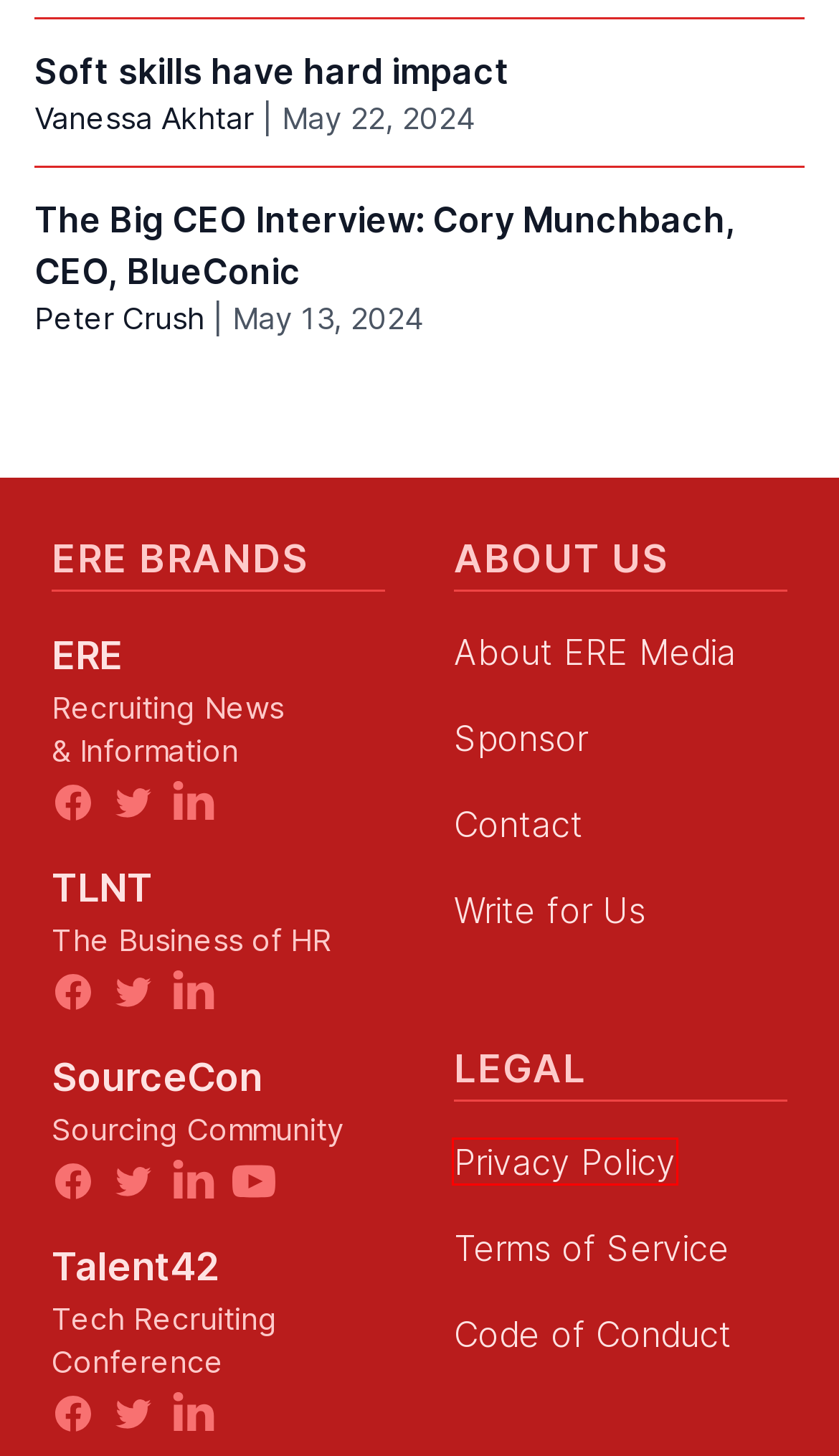Assess the screenshot of a webpage with a red bounding box and determine which webpage description most accurately matches the new page after clicking the element within the red box. Here are the options:
A. Code of Conduct | ERE Media
B. Terms of Service | ERE Media
C. About Us | ERE Media
D. Privacy Policy | ERE Media
E. ERE | Recruiting News & Information
F. SourceCon | Sourcing Community
G. Media Kit | ERE Media
H. Talent42 2024

D